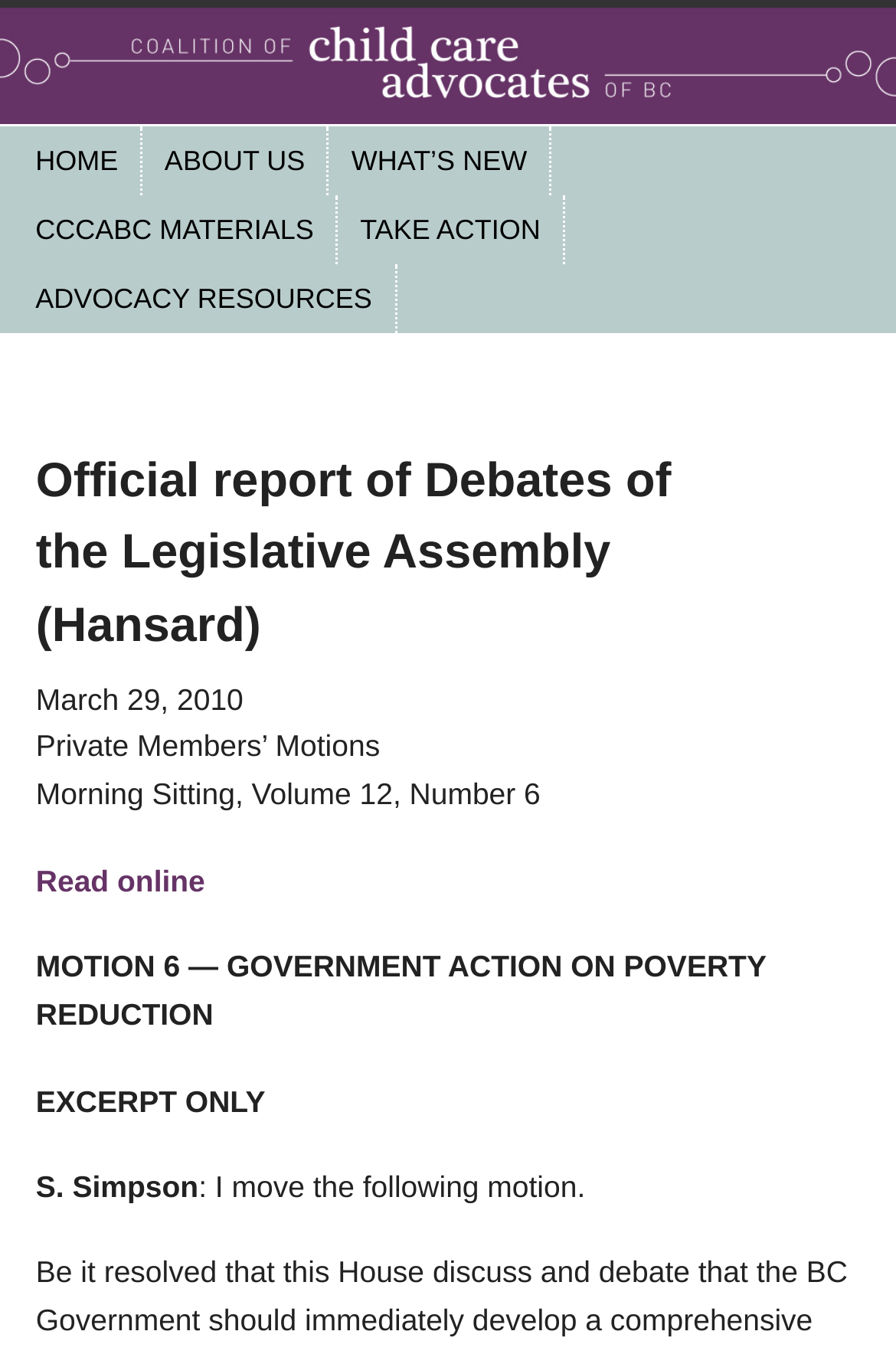Generate a comprehensive description of the webpage.

The webpage appears to be a report from the Coalition of Child Care Advocates of BC, specifically the Official Report of Debates of the Legislative Assembly (Hansard). 

At the top of the page, there is a heading with the organization's name, "Coalition of Child Care Advocates of BC", which is also a link. Below this, there is a longer heading that describes the organization's mission. 

To the right of these headings, there is a main menu with links to various sections of the website, including "HOME", "ABOUT US", "WHAT'S NEW", "CCCABC MATERIALS", "TAKE ACTION", and "ADVOCACY RESOURCES". 

Below the main menu, there is a section dedicated to the report, with a heading that reads "Official report of Debates of the Legislative Assembly (Hansard)". This section includes a time stamp, "March 29, 2010", and a title, "Private Members’ Motions". 

Further down, there is a subheading, "Morning Sitting, Volume 12, Number 6", followed by a link to "Read online". The report itself appears to be a transcript of a debate, with a motion titled "MOTION 6 — GOVERNMENT ACTION ON POVERTY REDUCTION" and an excerpt from the debate, attributed to S. Simpson.